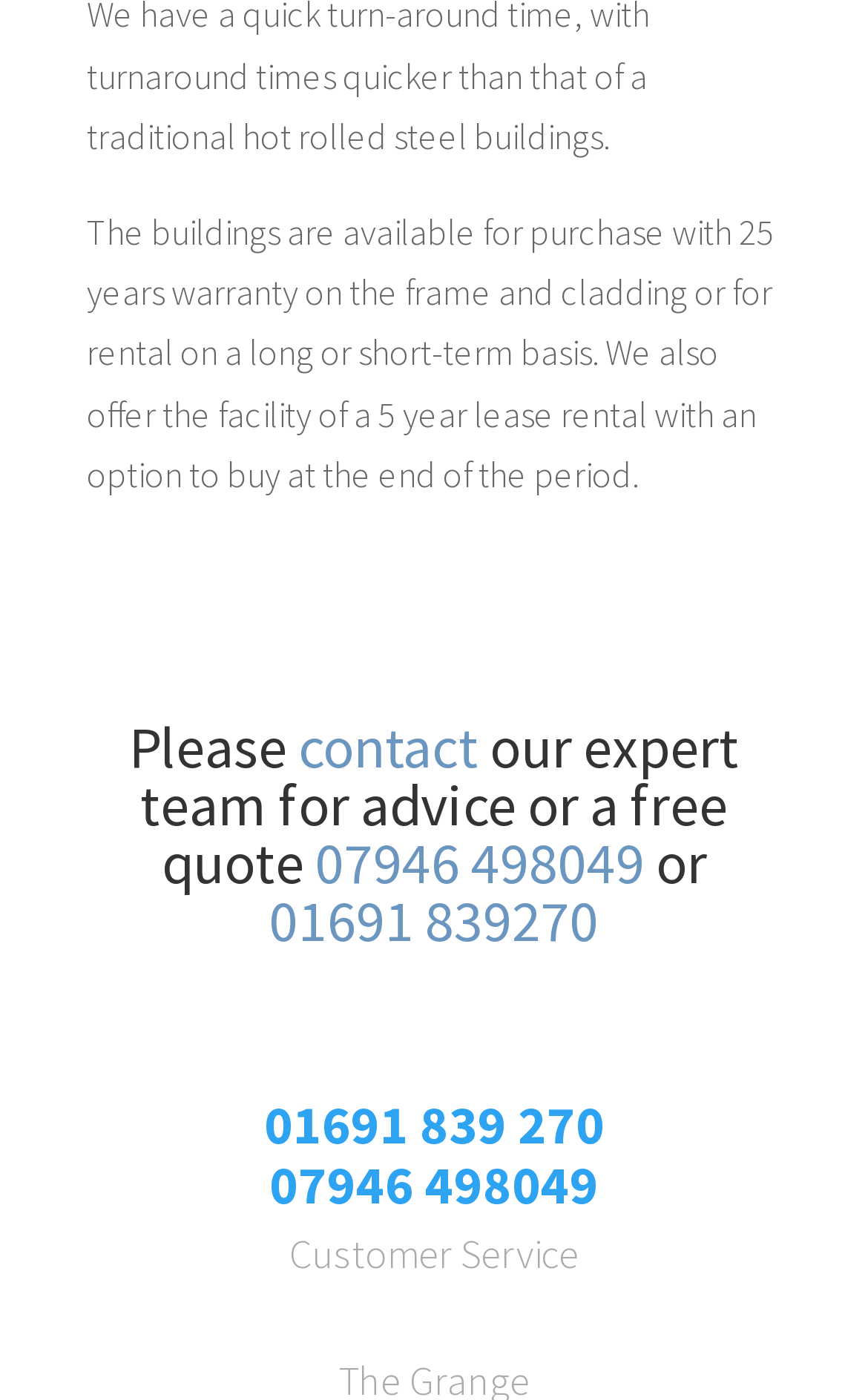Please provide a one-word or short phrase answer to the question:
How many contact numbers are provided?

2